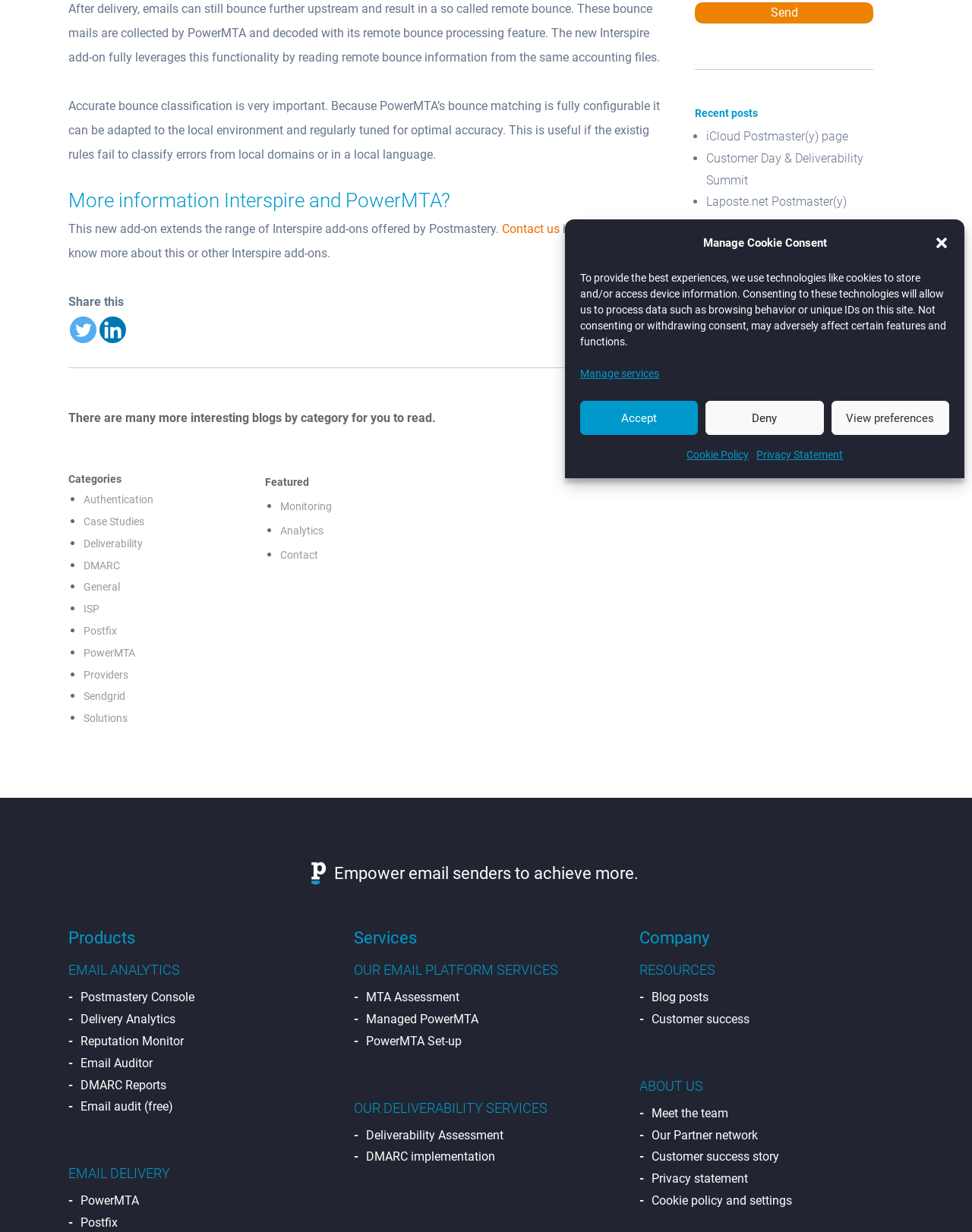Given the element description "General", identify the bounding box of the corresponding UI element.

[0.086, 0.472, 0.123, 0.481]